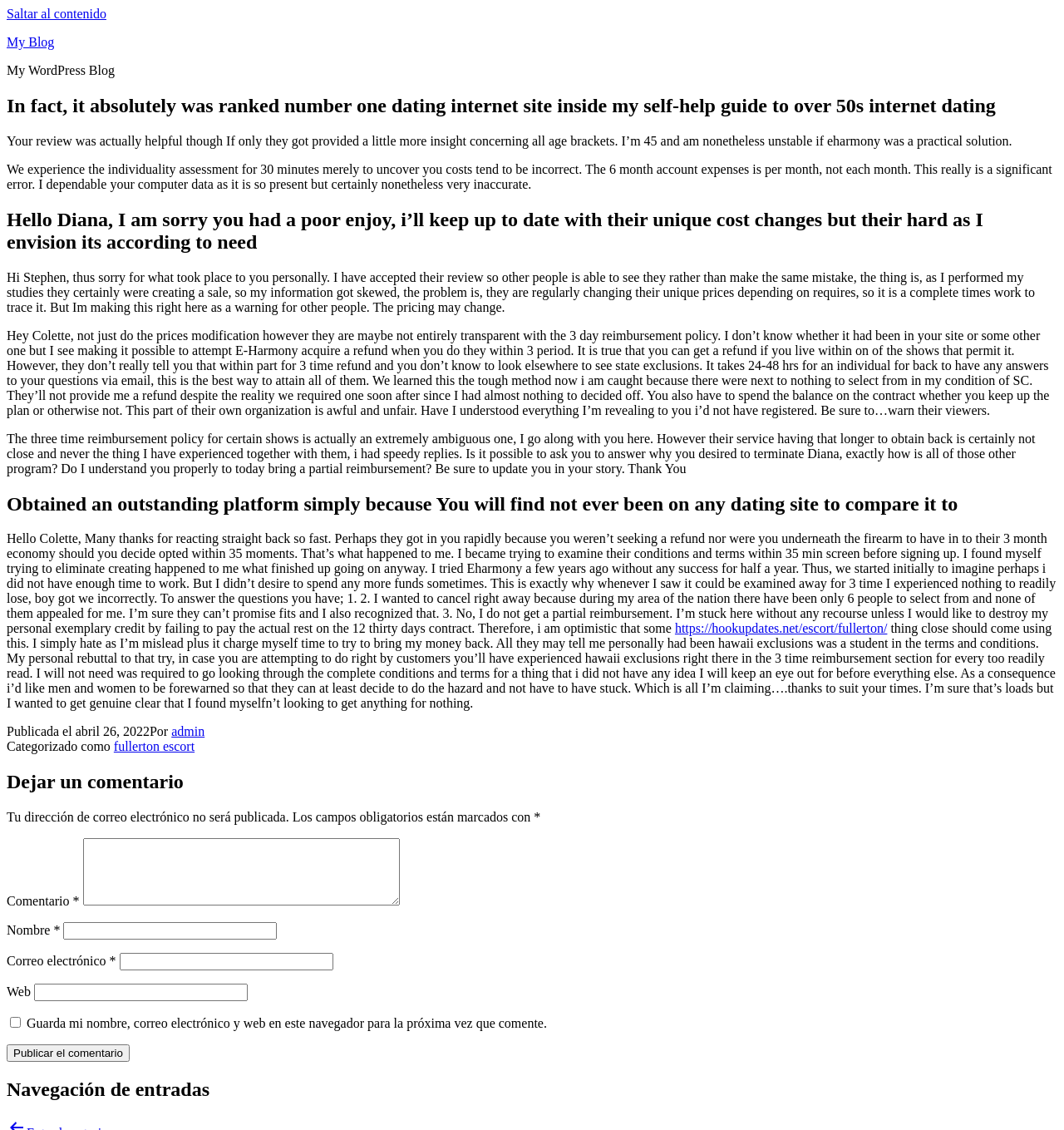What is the purpose of the textbox at the bottom of the page?
Answer the question in a detailed and comprehensive manner.

The textbox at the bottom of the page is labeled 'Comentario' and has a button 'Publicar el comentario' which suggests that its purpose is to allow users to leave a comment on the blog post.